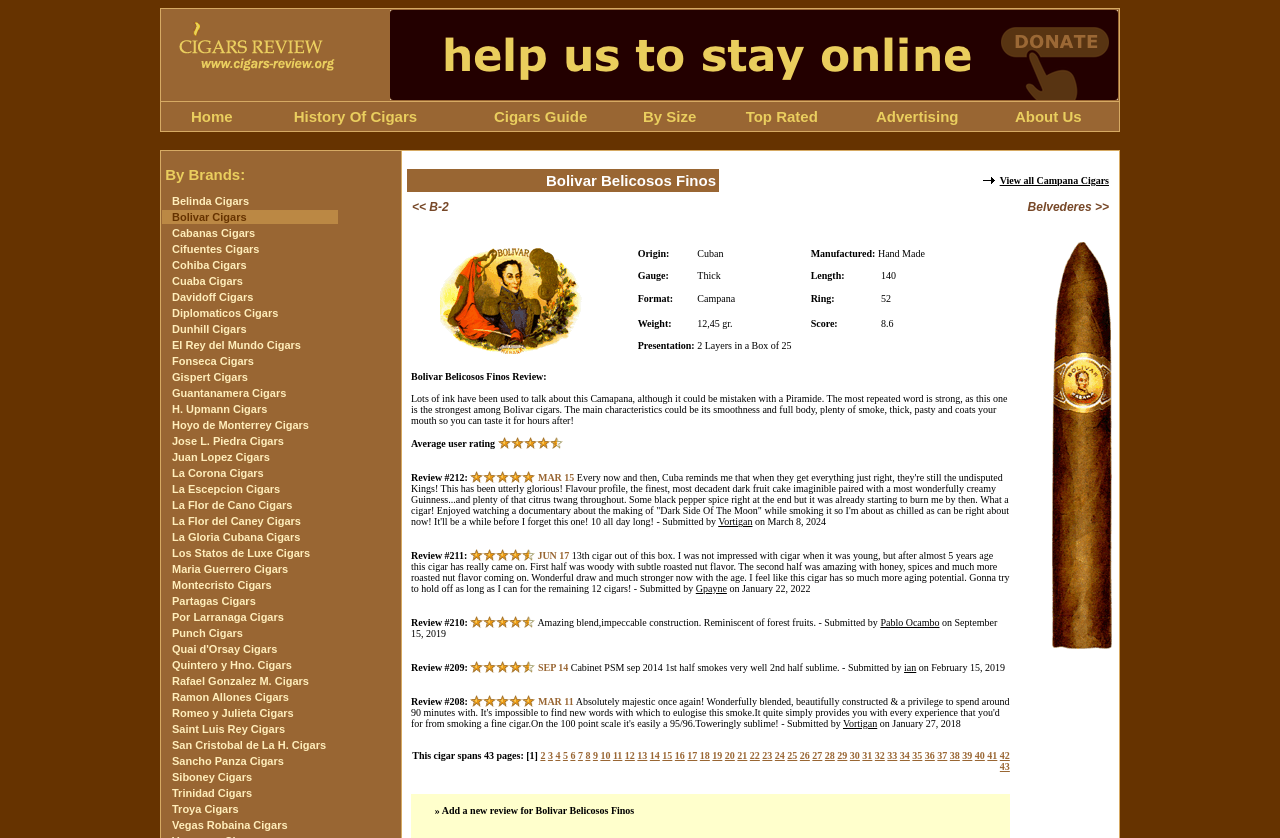Please determine the bounding box coordinates for the UI element described here. Use the format (top-left x, top-left y, bottom-right x, bottom-right y) with values bounded between 0 and 1: La Flor del Caney Cigars

[0.134, 0.615, 0.235, 0.629]